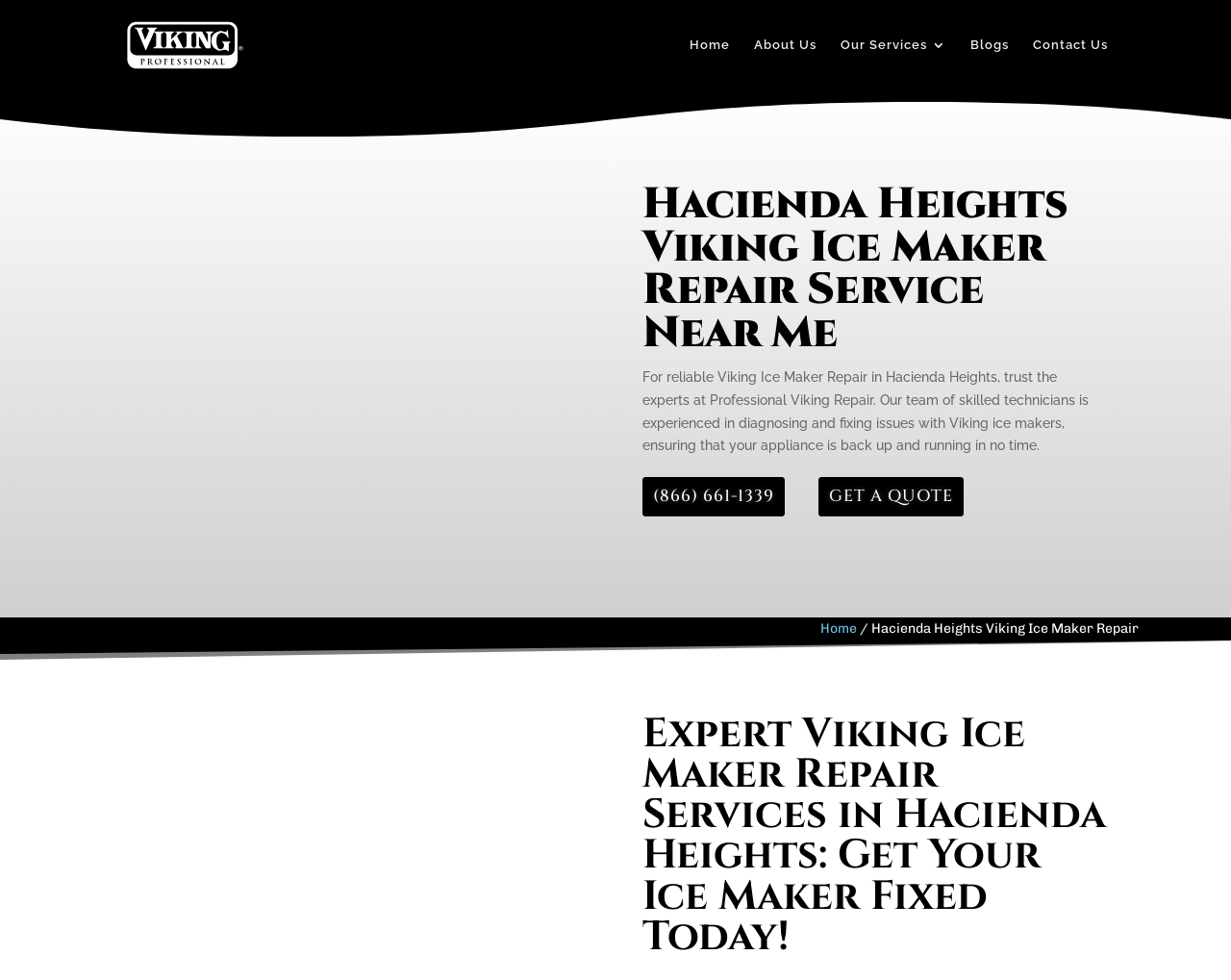Based on the element description Contact Us, identify the bounding box of the UI element in the given webpage screenshot. The coordinates should be in the format (top-left x, top-left y, bottom-right x, bottom-right y) and must be between 0 and 1.

[0.839, 0.039, 0.9, 0.092]